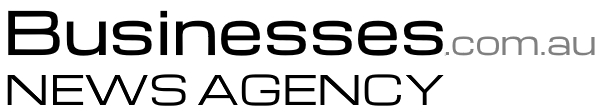Provide a brief response in the form of a single word or phrase:
What is the purpose of the website's typography?

To reflect clarity and professionalism